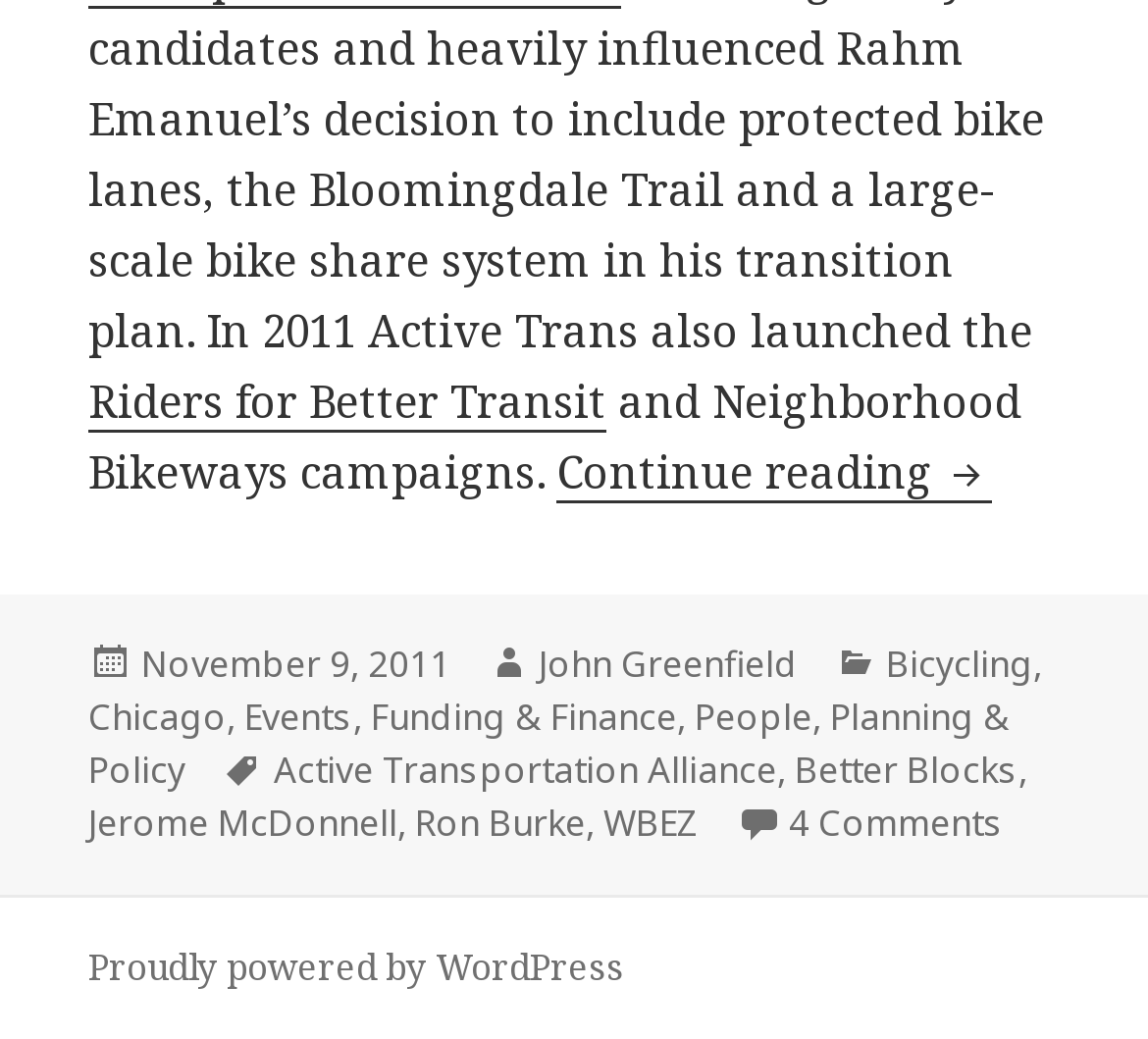Indicate the bounding box coordinates of the element that needs to be clicked to satisfy the following instruction: "Read more about Riders for Better Transit". The coordinates should be four float numbers between 0 and 1, i.e., [left, top, right, bottom].

[0.077, 0.356, 0.528, 0.416]